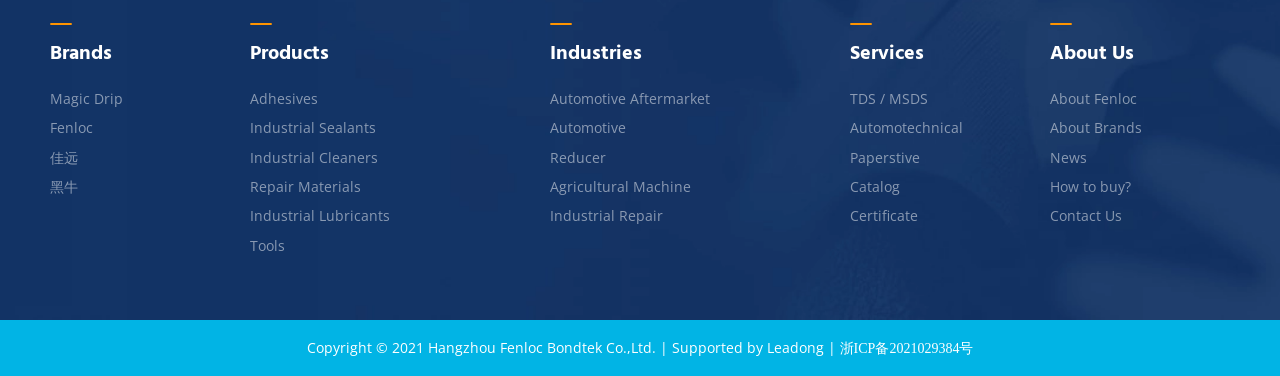Identify the coordinates of the bounding box for the element that must be clicked to accomplish the instruction: "Click on Magic Drip brand".

[0.039, 0.236, 0.096, 0.287]